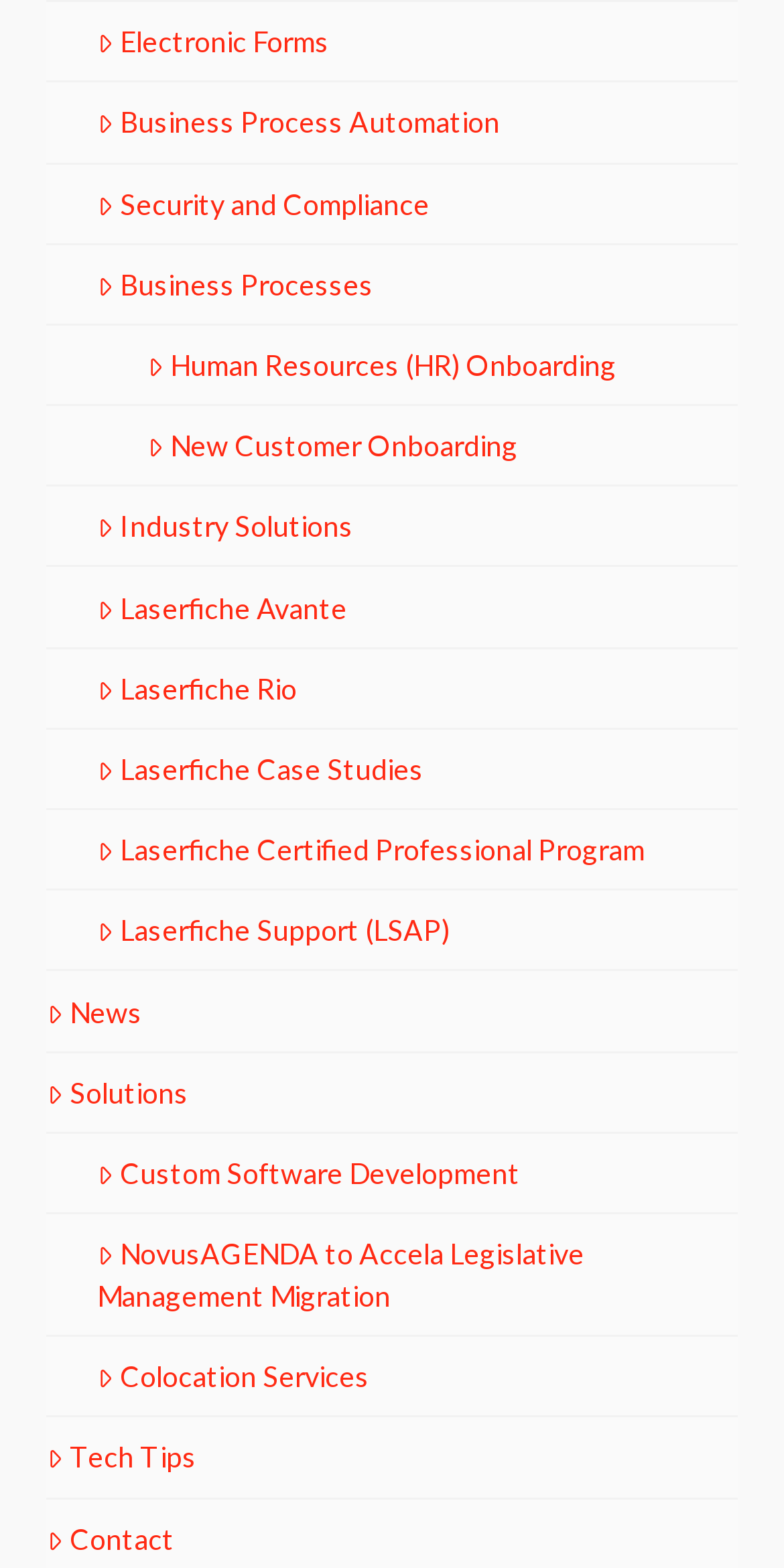Please determine the bounding box coordinates for the element that should be clicked to follow these instructions: "Read the latest News".

[0.06, 0.631, 0.181, 0.658]